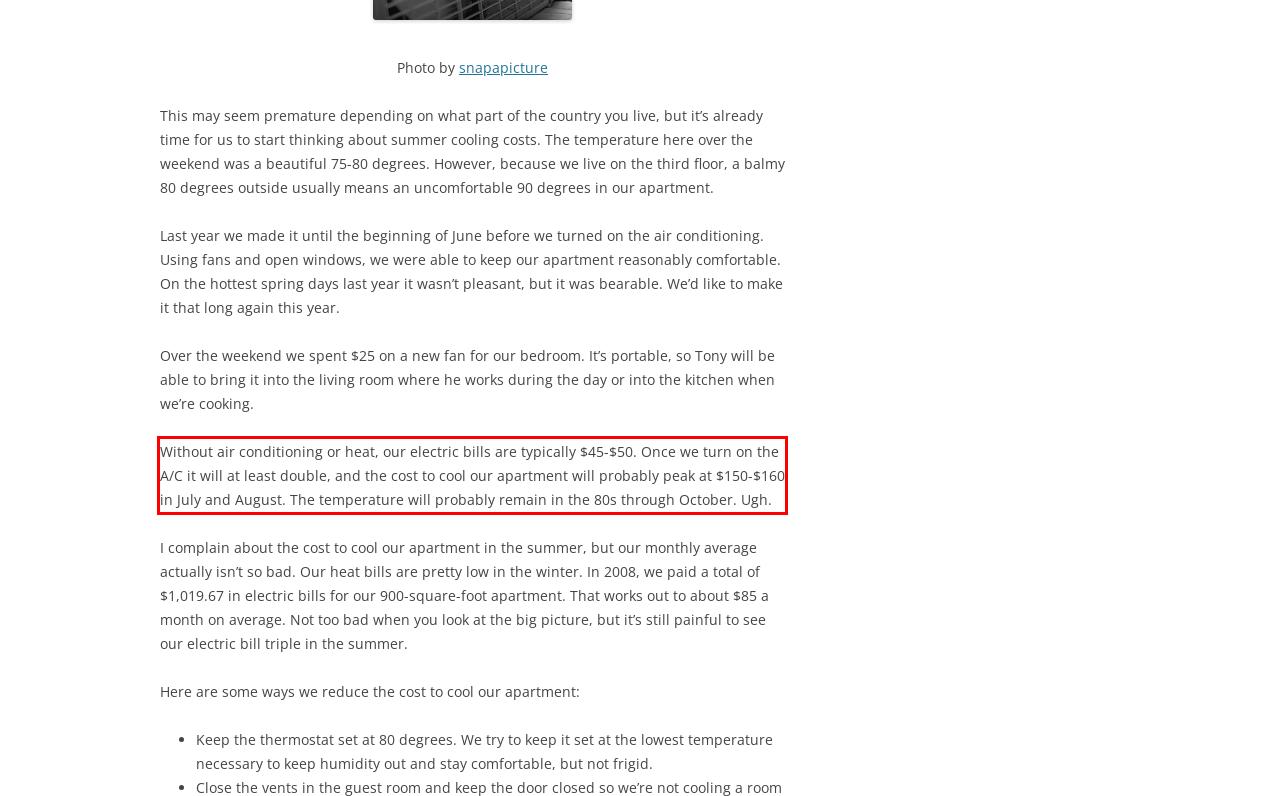You have a webpage screenshot with a red rectangle surrounding a UI element. Extract the text content from within this red bounding box.

Without air conditioning or heat, our electric bills are typically $45-$50. Once we turn on the A/C it will at least double, and the cost to cool our apartment will probably peak at $150-$160 in July and August. The temperature will probably remain in the 80s through October. Ugh.